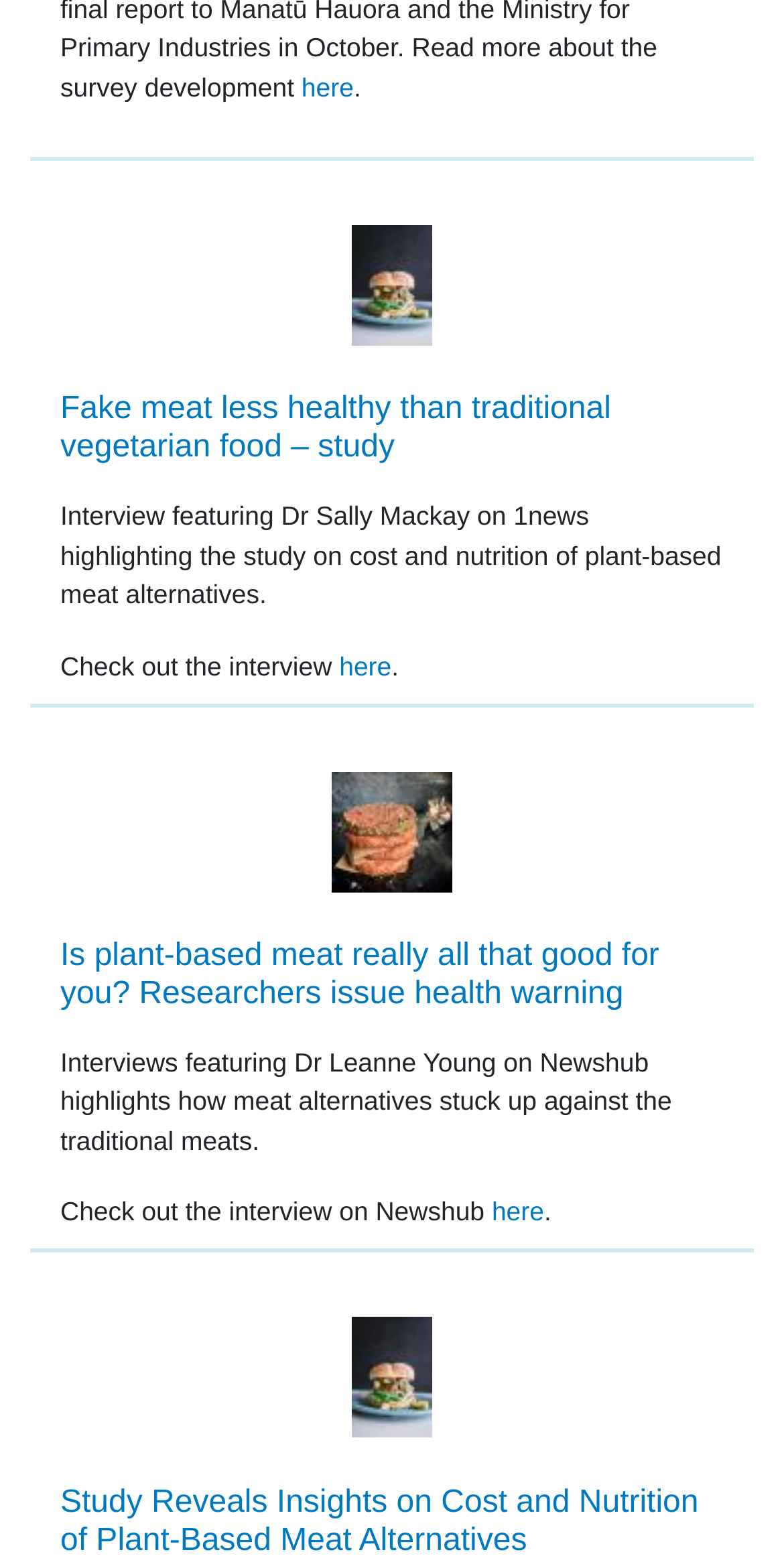Provide your answer in one word or a succinct phrase for the question: 
Who is featured in an interview on Newshub?

Dr Leanne Young